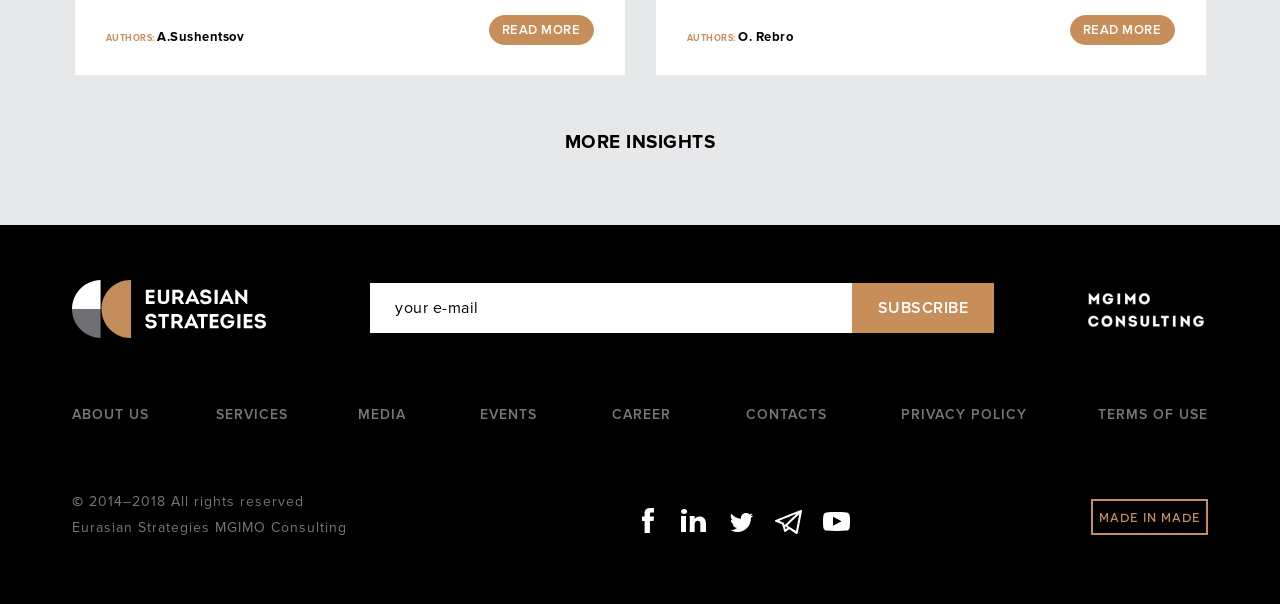What is the layout of the authors section?
Please provide a single word or phrase as your answer based on the screenshot.

Two columns